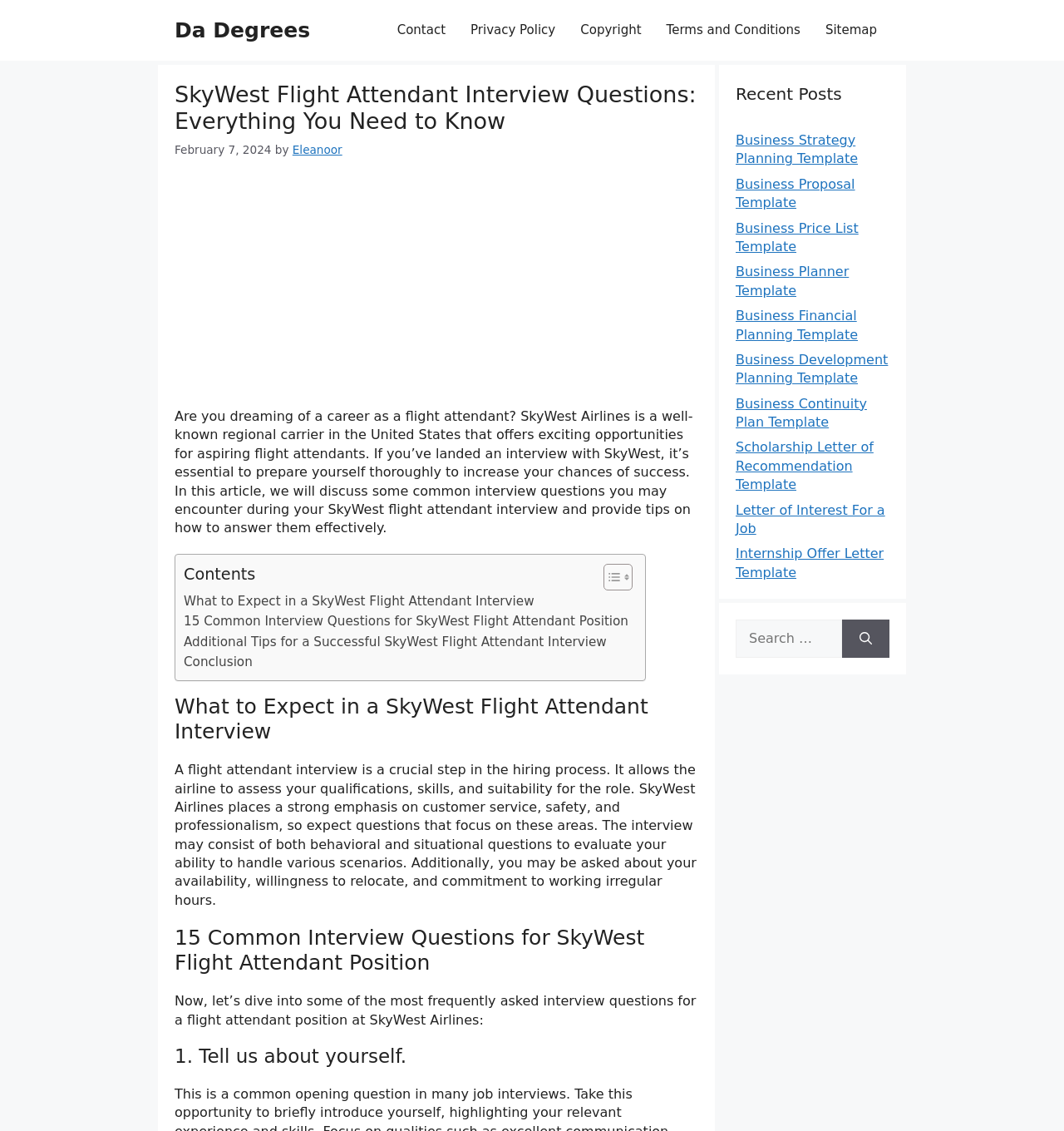What is the name of the author of this article?
Can you give a detailed and elaborate answer to the question?

The author's name is mentioned in the header section of the webpage, below the title 'SkyWest Flight Attendant Interview Questions: Everything You Need to Know'.